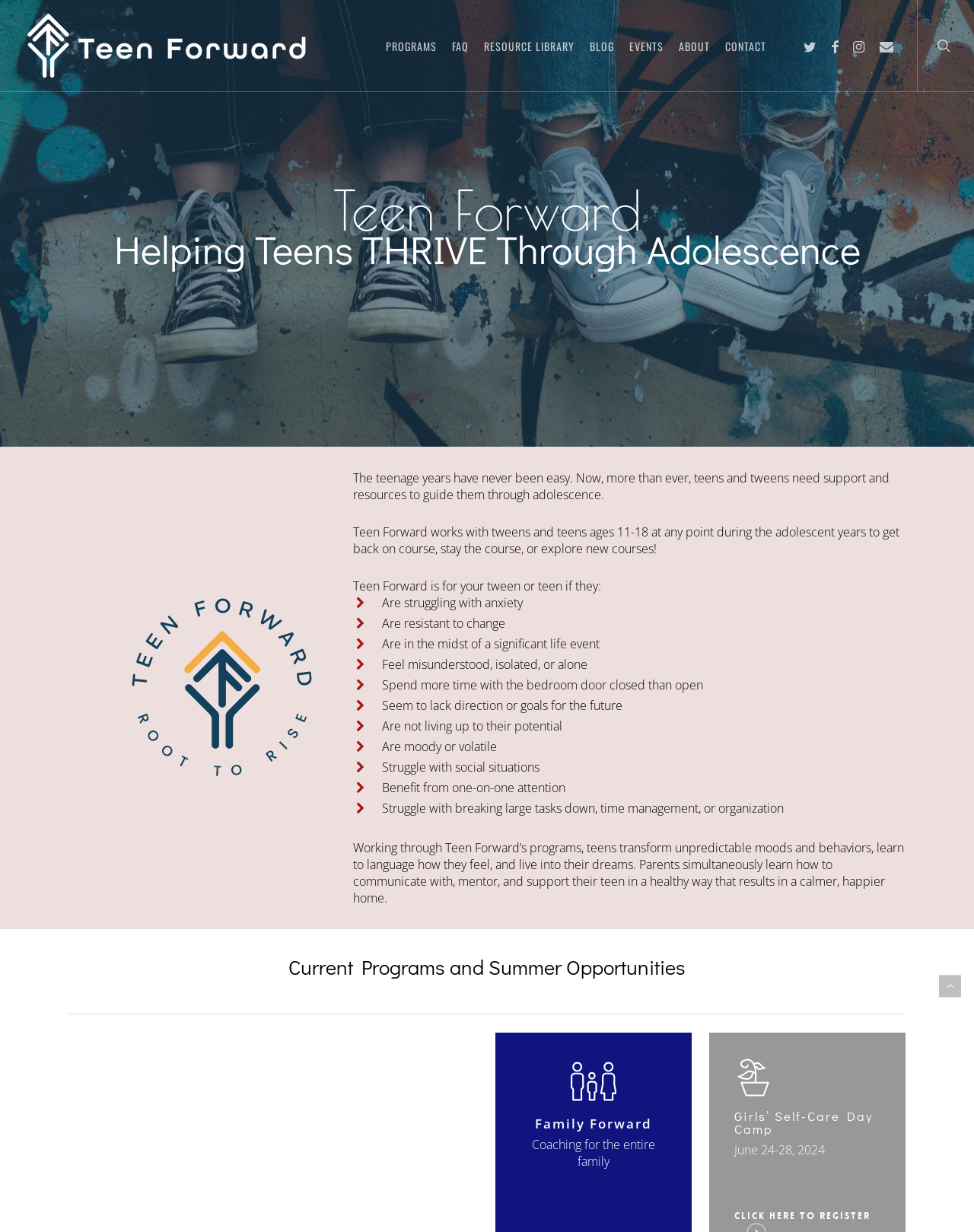Provide a thorough and detailed response to the question by examining the image: 
When is the Girls’ Self-Care Day Camp?

The date of the camp is mentioned in the StaticText 'June 24-28, 2024' which is below the heading 'Girls’ Self-Care Day Camp'.